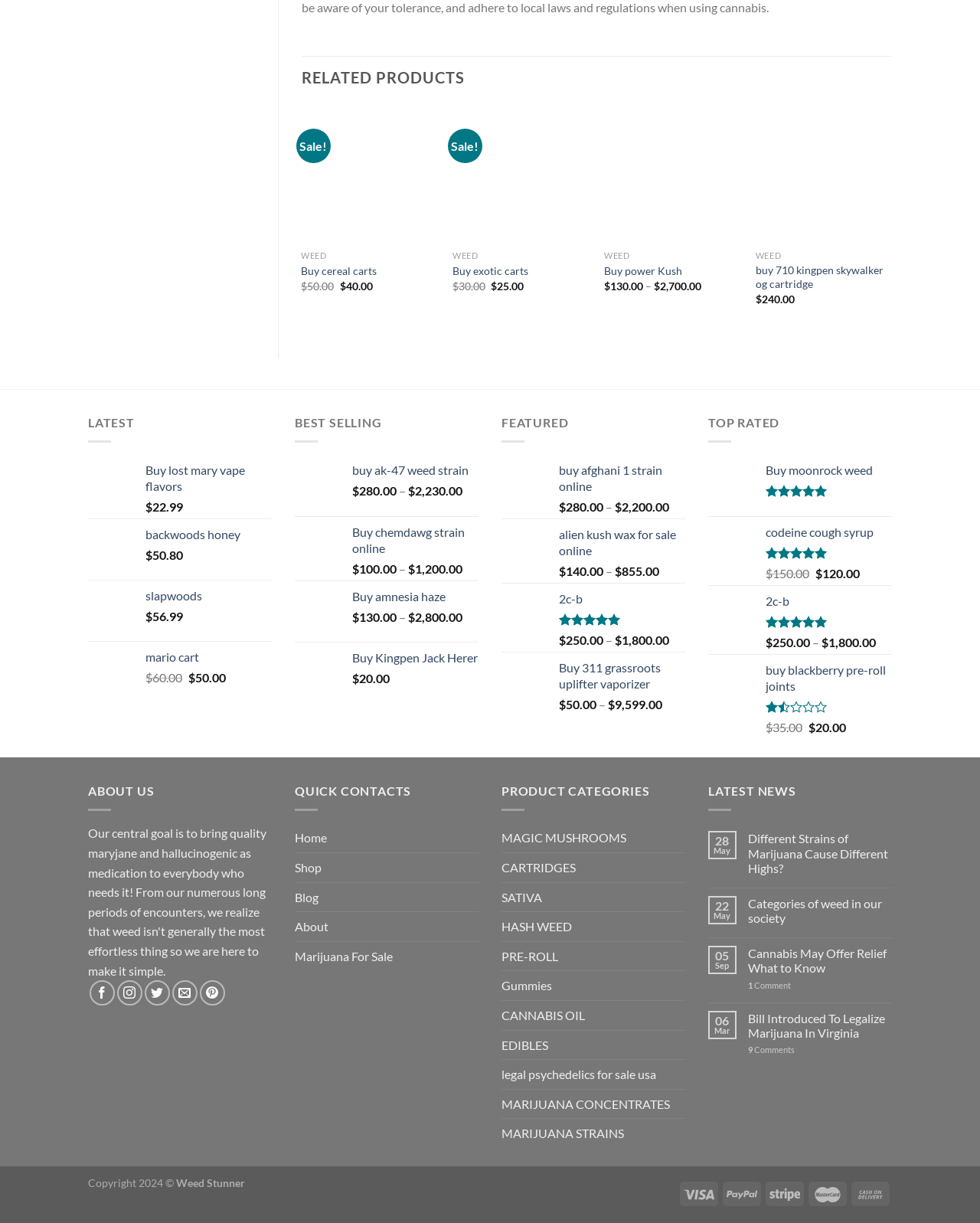Determine the bounding box coordinates of the section to be clicked to follow the instruction: "Click on 'Buy cereal carts'". The coordinates should be given as four float numbers between 0 and 1, formatted as [left, top, right, bottom].

[0.307, 0.087, 0.447, 0.198]